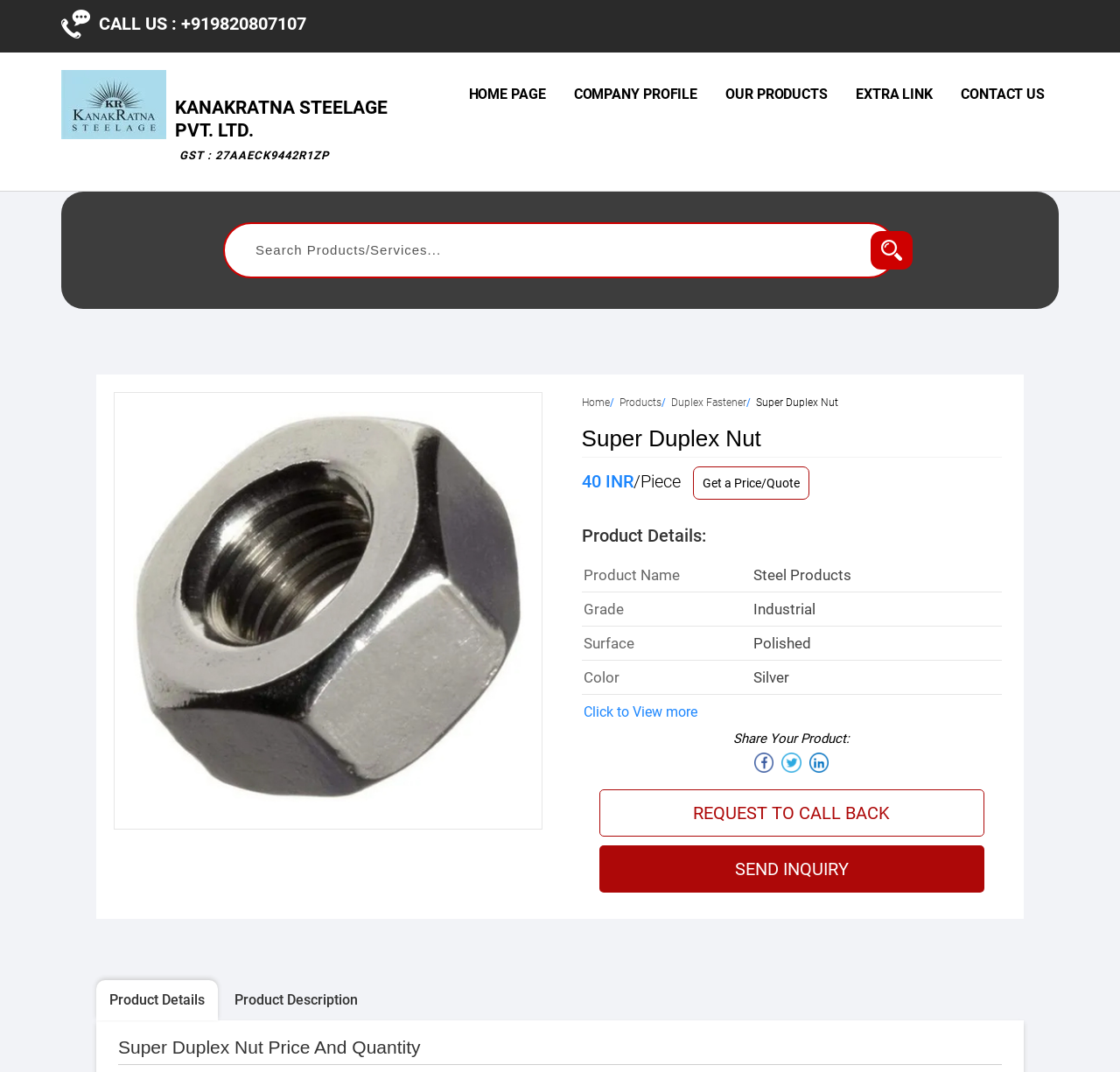Kindly determine the bounding box coordinates for the clickable area to achieve the given instruction: "Click the 'Get a Price/Quote' link".

[0.618, 0.435, 0.722, 0.466]